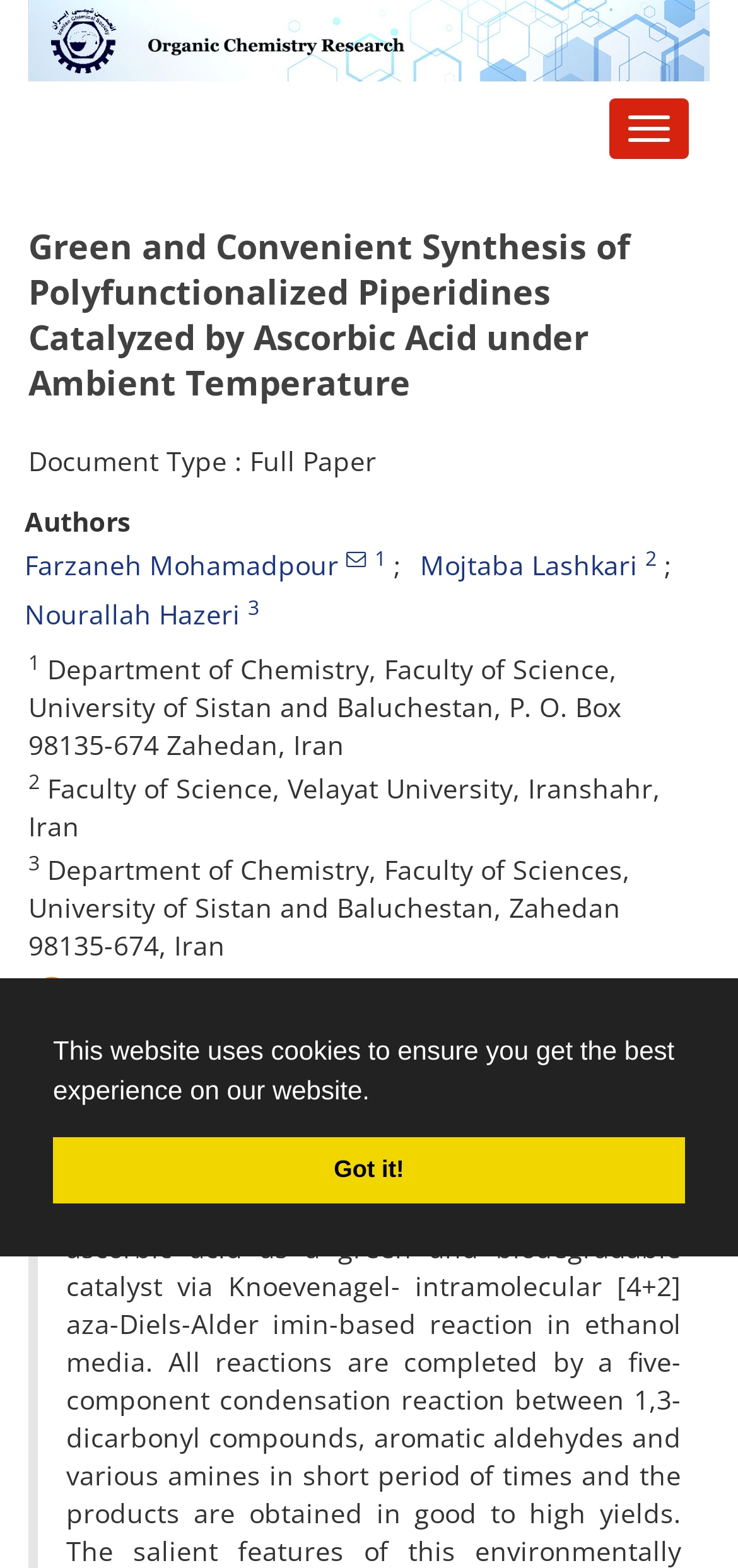Give a one-word or short phrase answer to this question: 
What is the affiliation of the first author?

Department of Chemistry, Faculty of Science, University of Sistan and Baluchestan